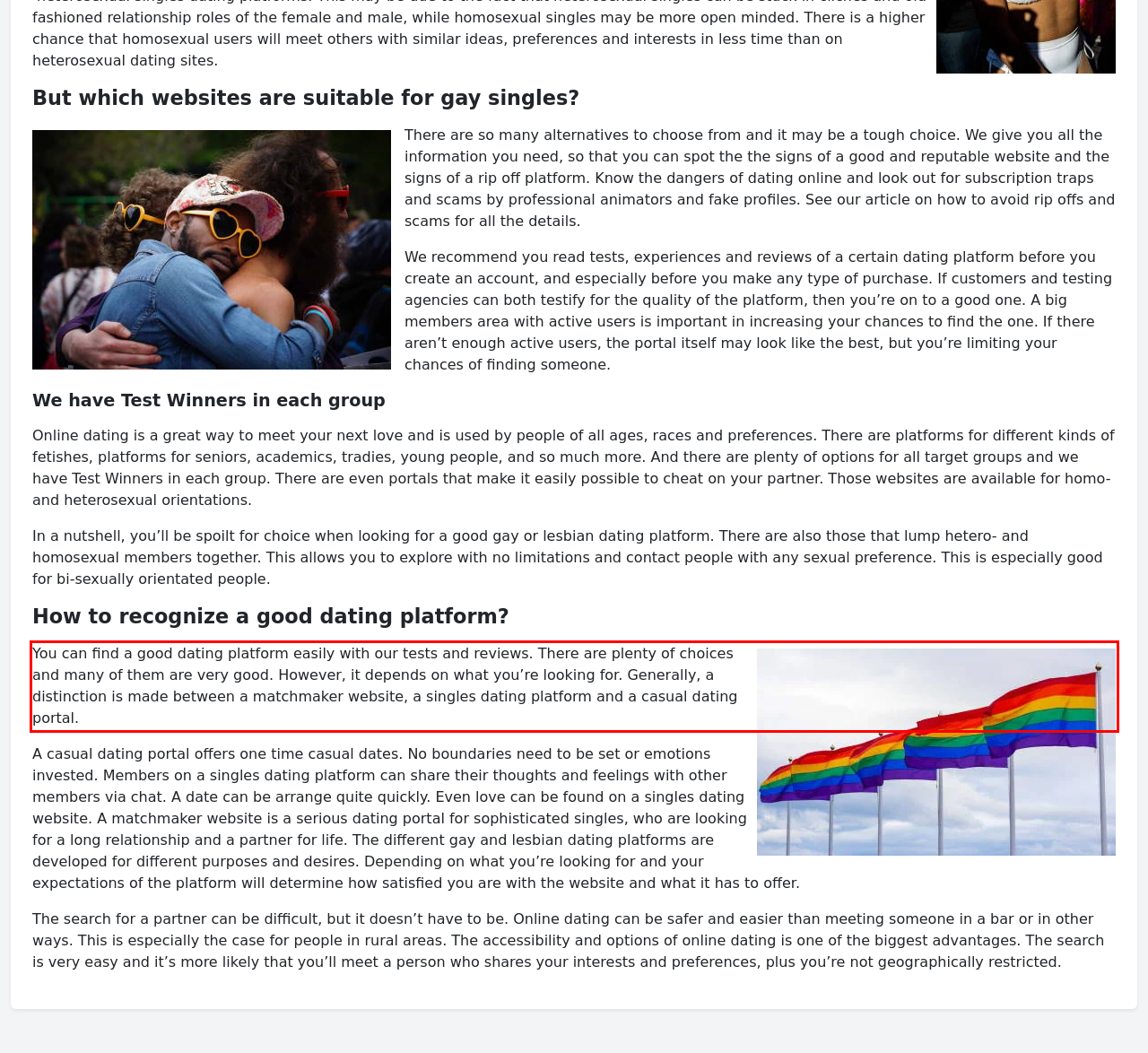Please perform OCR on the text within the red rectangle in the webpage screenshot and return the text content.

You can find a good dating platform easily with our tests and reviews. There are plenty of choices and many of them are very good. However, it depends on what you’re looking for. Generally, a distinction is made between a matchmaker website, a singles dating platform and a casual dating portal.